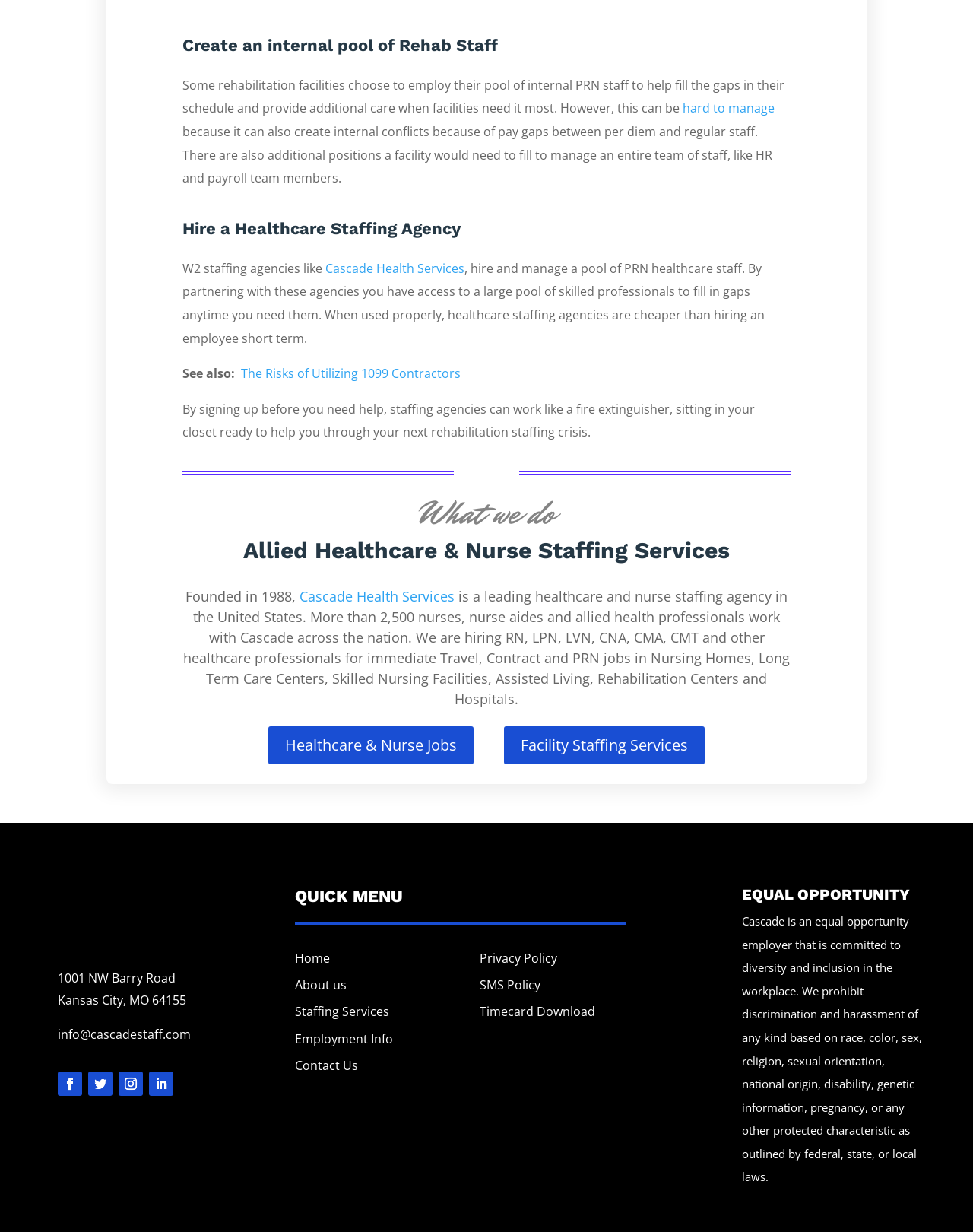Analyze the image and answer the question with as much detail as possible: 
What is the address of Cascade Health Services?

The address of Cascade Health Services is mentioned at the bottom of the webpage, which is 1001 NW Barry Road, Kansas City, MO 64155.